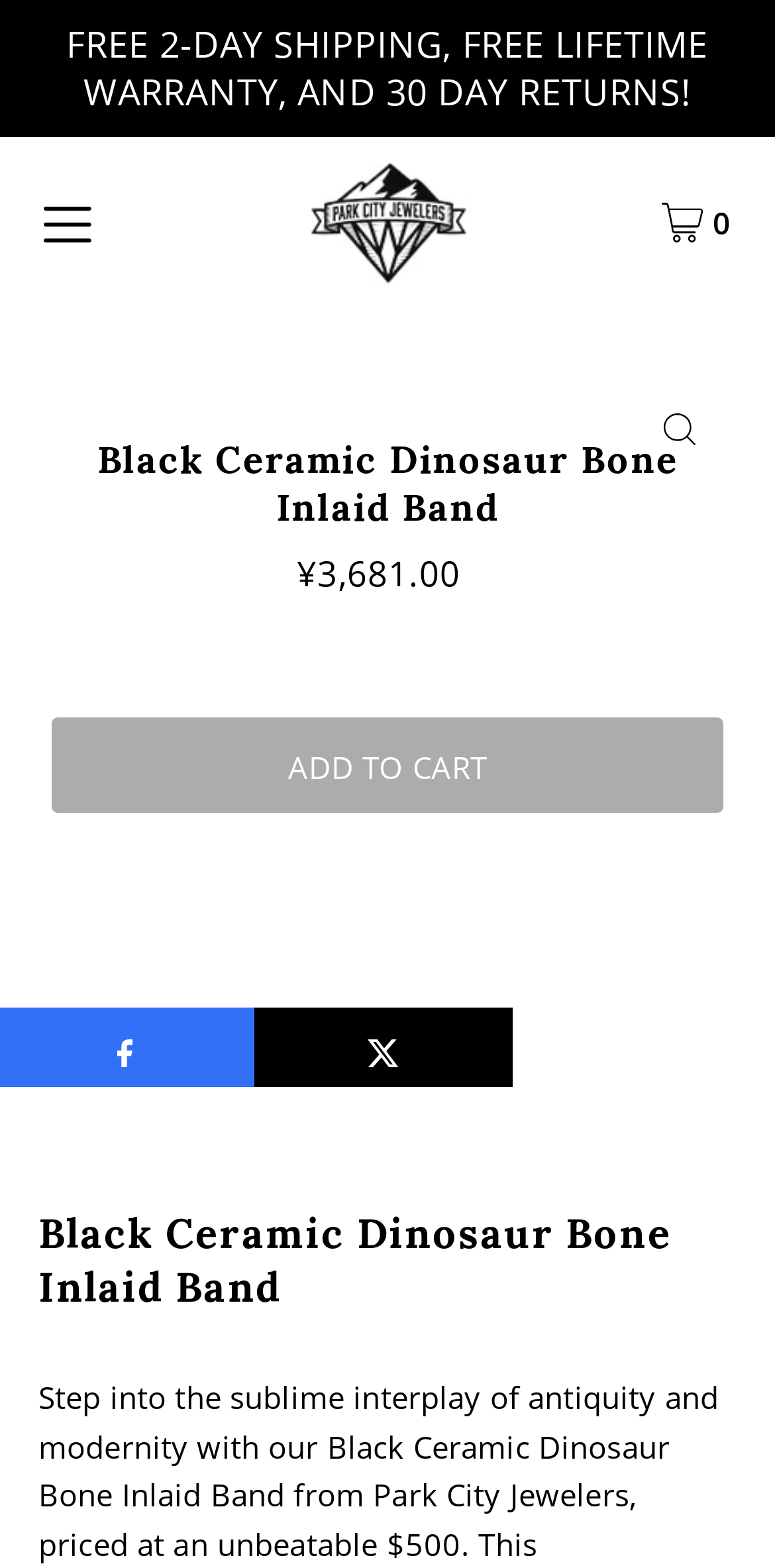Please reply with a single word or brief phrase to the question: 
What is the purpose of the 'Open navigation' button?

To open navigation